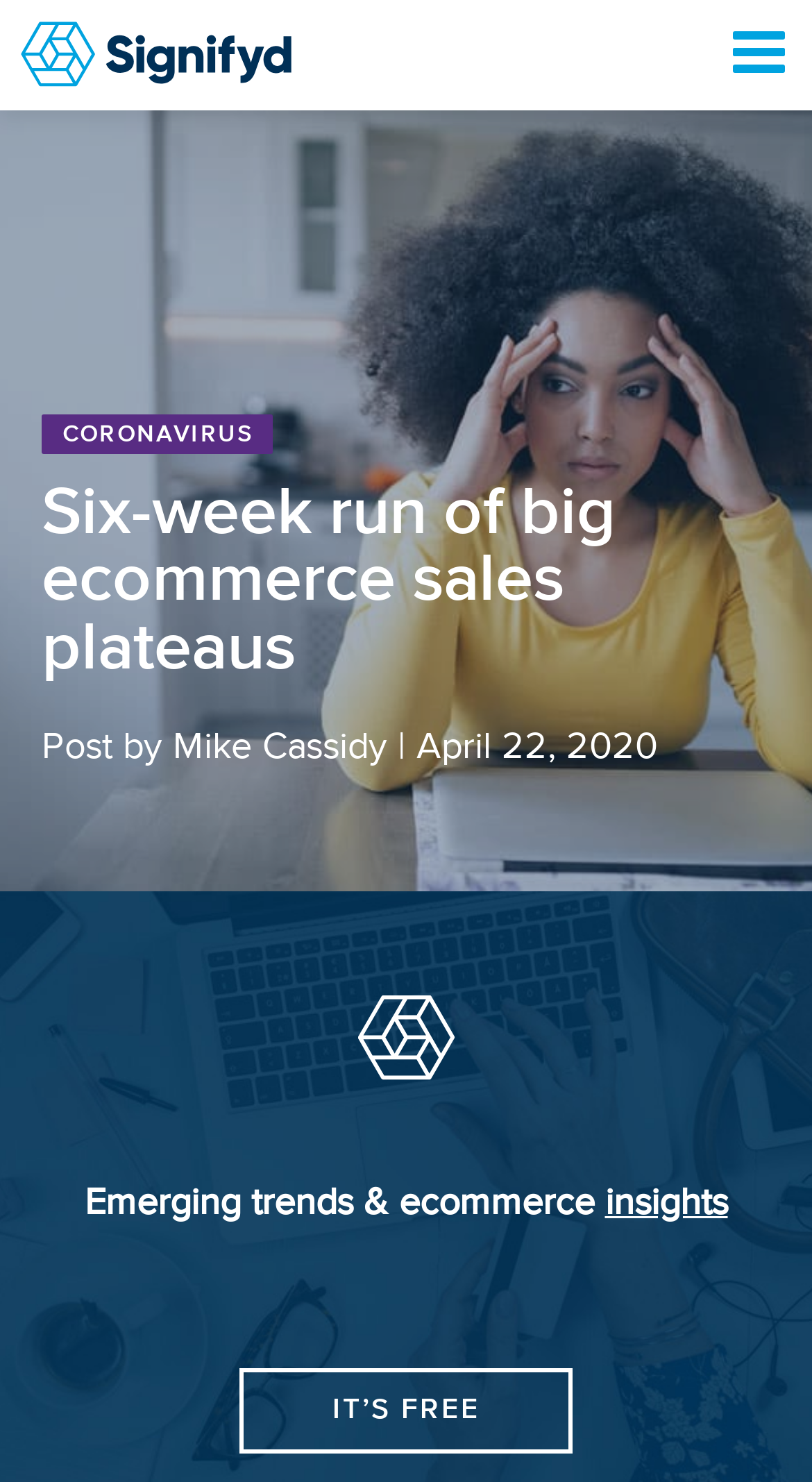Please determine the bounding box coordinates for the UI element described as: "Coronavirus".

[0.051, 0.279, 0.337, 0.306]